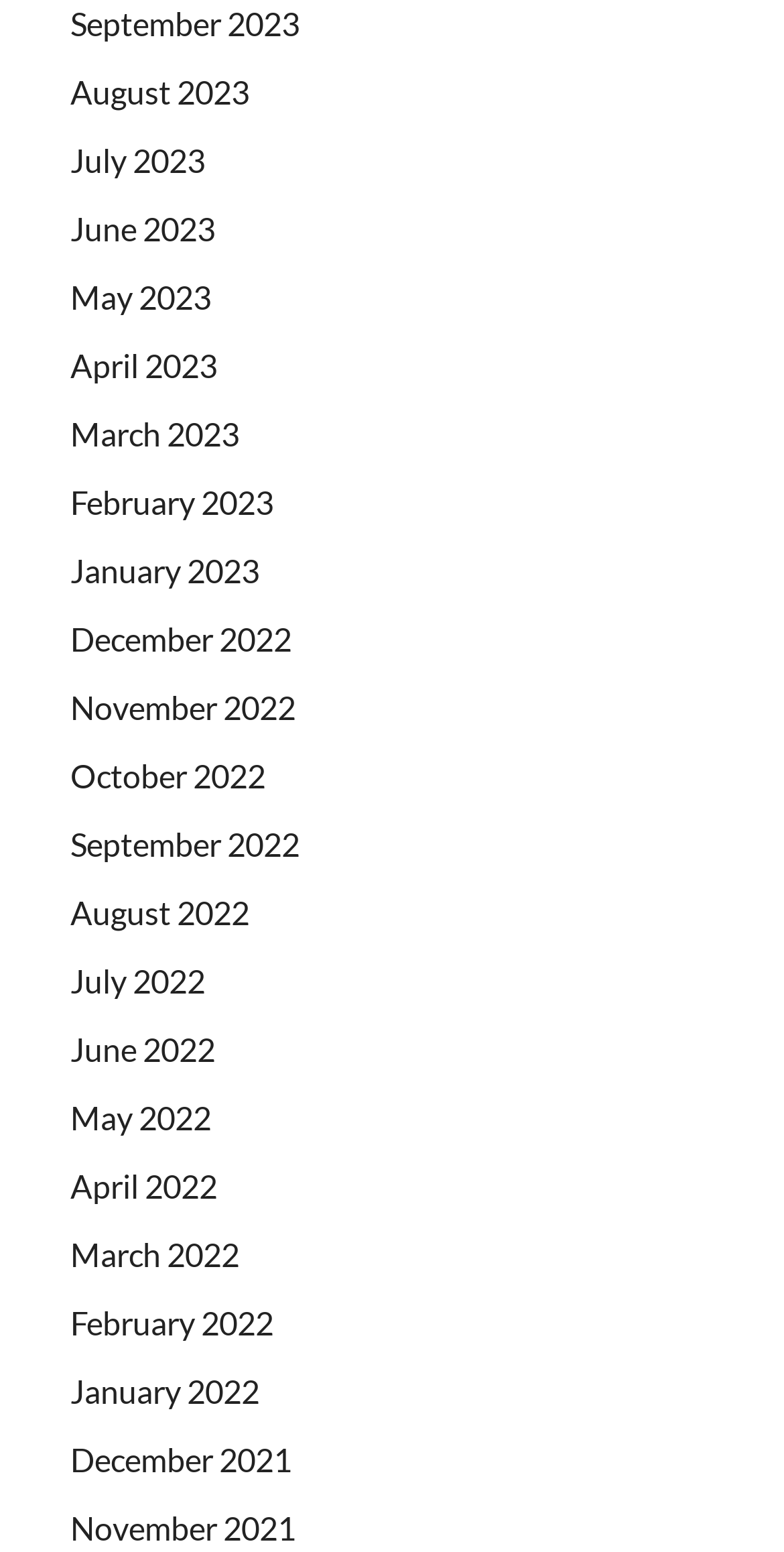Determine the bounding box coordinates of the element's region needed to click to follow the instruction: "browse June 2023". Provide these coordinates as four float numbers between 0 and 1, formatted as [left, top, right, bottom].

[0.09, 0.135, 0.274, 0.16]